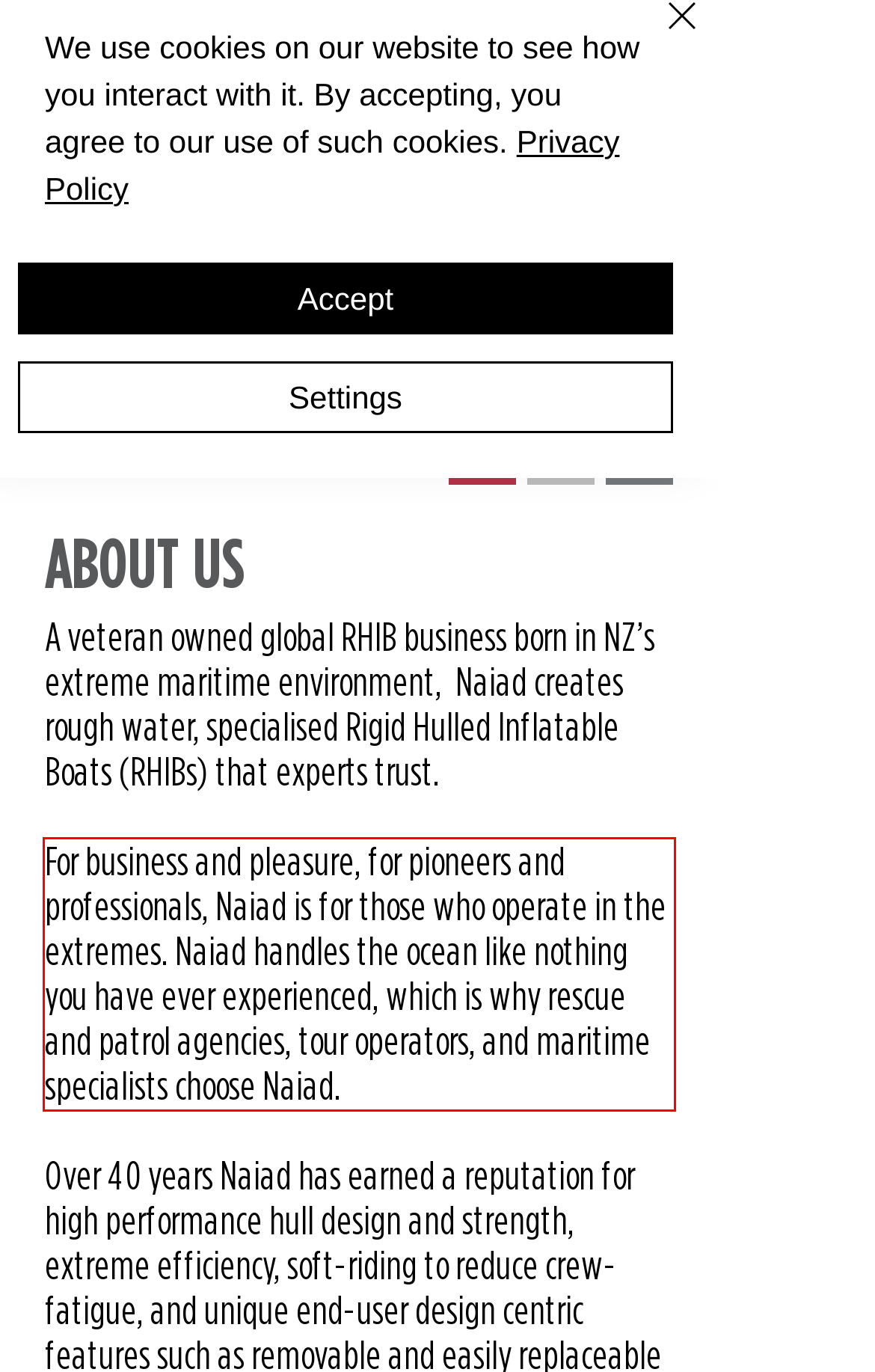Using the webpage screenshot, recognize and capture the text within the red bounding box.

For business and pleasure, for pioneers and professionals, Naiad is for those who operate in the extremes. Naiad handles the ocean like nothing you have ever experienced, which is why rescue and patrol agencies, tour operators, and maritime specialists choose Naiad.